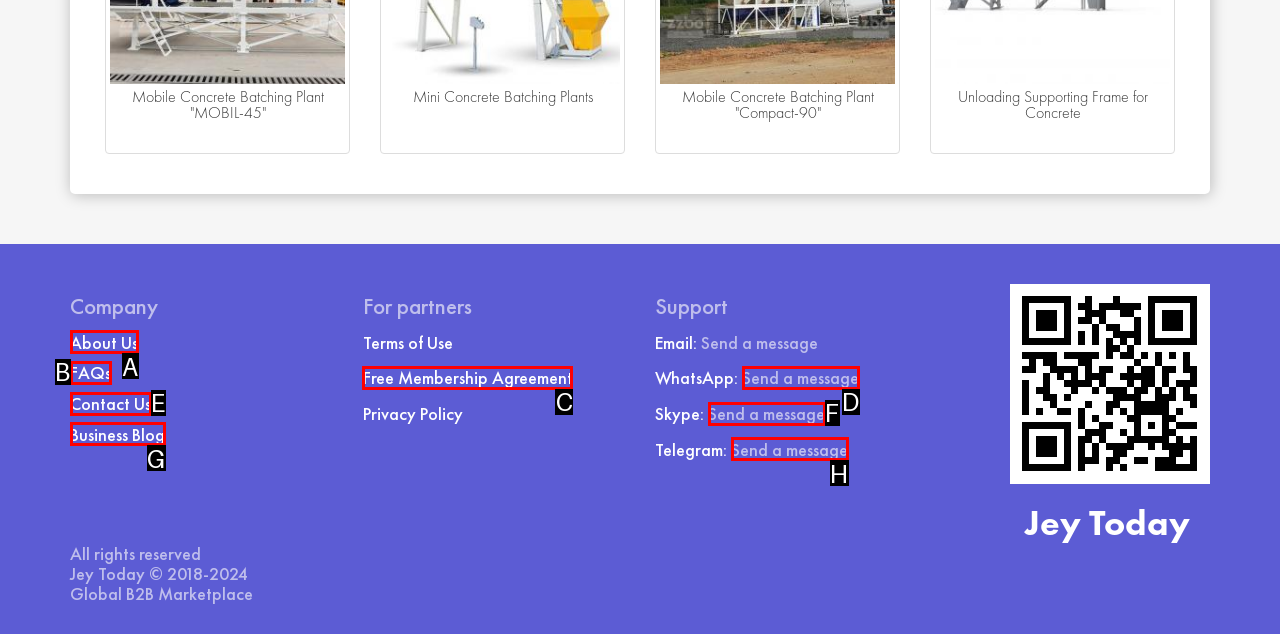Identify the correct letter of the UI element to click for this task: Contact Us
Respond with the letter from the listed options.

E